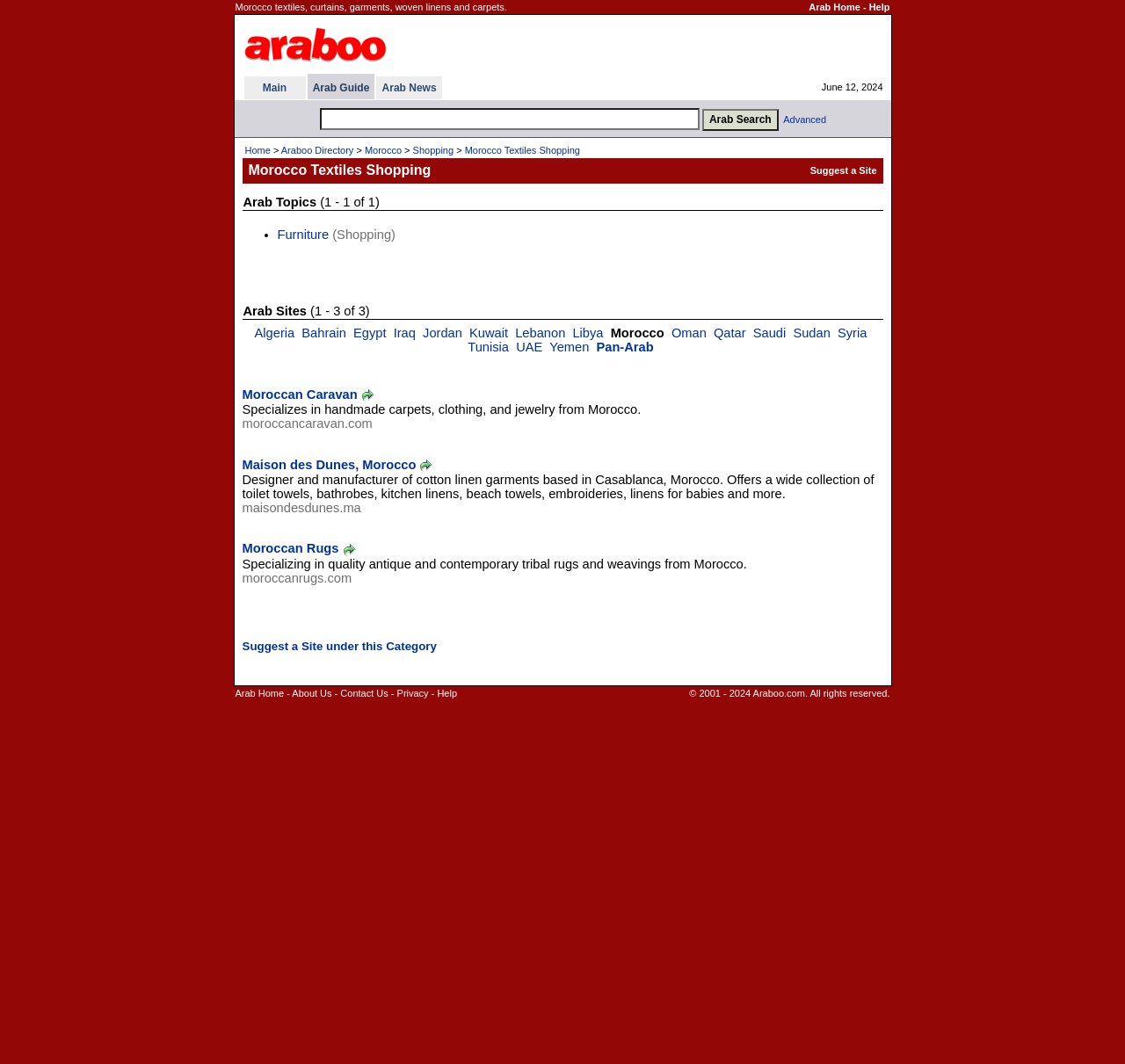Give a succinct answer to this question in a single word or phrase: 
What is the date displayed on the webpage?

June 12, 2024